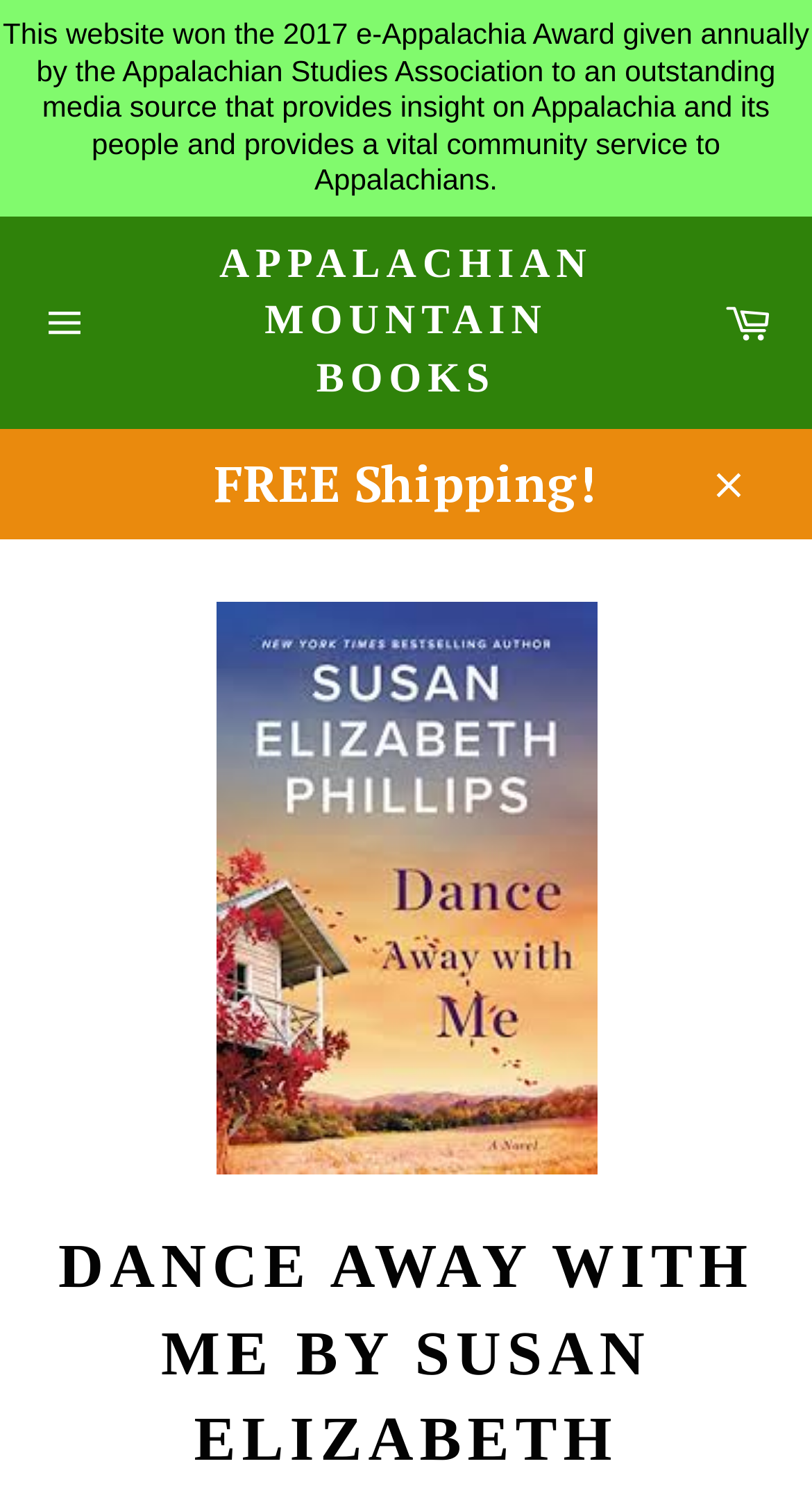Offer a comprehensive description of the webpage’s content and structure.

The webpage is about a book titled "Dance Away with Me" by Susan Elizabeth Phillips, which is featured on the Appalachian Mountain Books website. At the top of the page, there is a notification stating that the website won the 2017 e-Appalachia Award. Below this notification, there is a layout table with three main elements: a site navigation button on the left, a link to "APPALACHIAN MOUNTAIN BOOKS" in the center, and a "Cart" link on the right.

Further down the page, there is a promotional message "FREE Shipping!" in a prominent location. To the right of this message, there is a "Close" button. Below these elements, there is a section dedicated to the book, featuring a link to the book title and an image of the book cover. The book cover image is positioned below the book title link.